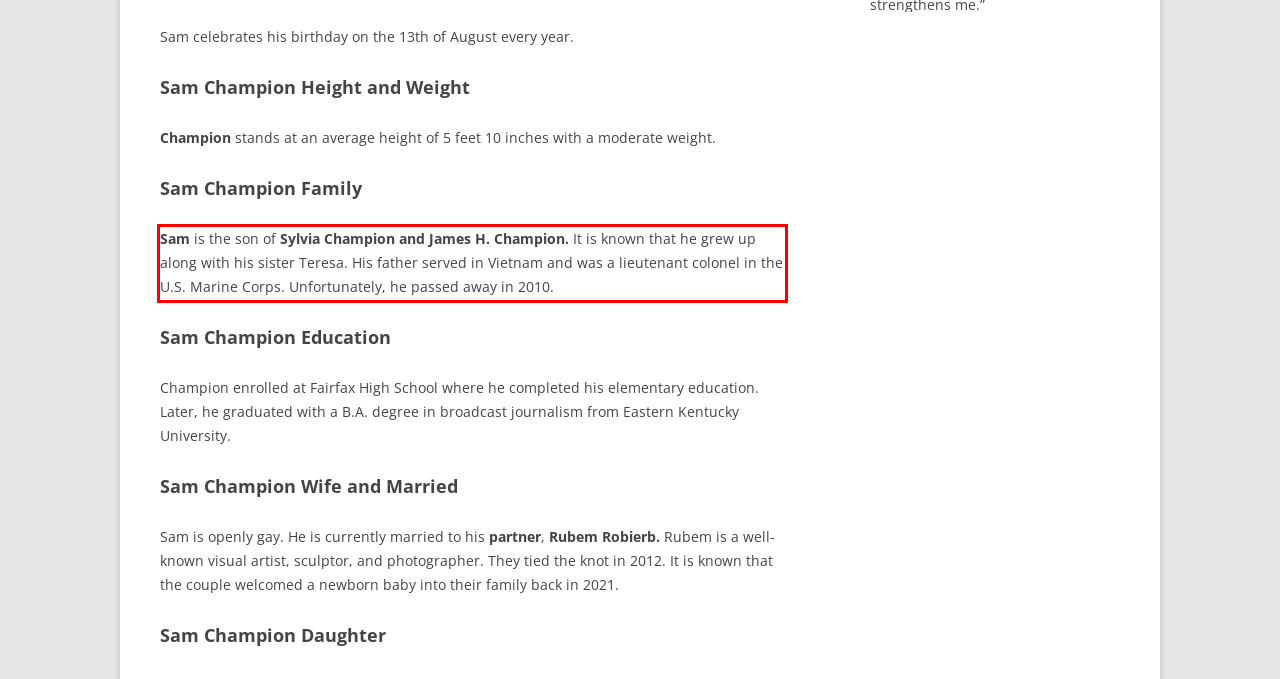Analyze the red bounding box in the provided webpage screenshot and generate the text content contained within.

Sam is the son of Sylvia Champion and James H. Champion. It is known that he grew up along with his sister Teresa. His father served in Vietnam and was a lieutenant colonel in the U.S. Marine Corps. Unfortunately, he passed away in 2010.